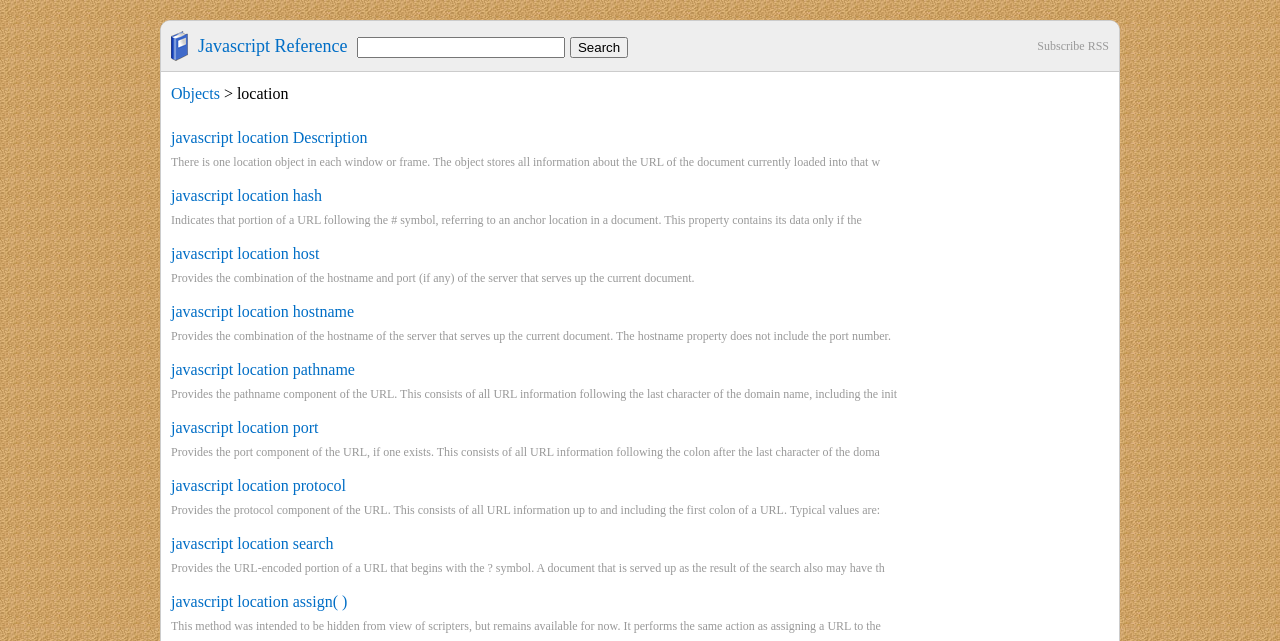Determine the bounding box for the UI element described here: "javascript location assign( )".

[0.134, 0.925, 0.271, 0.952]